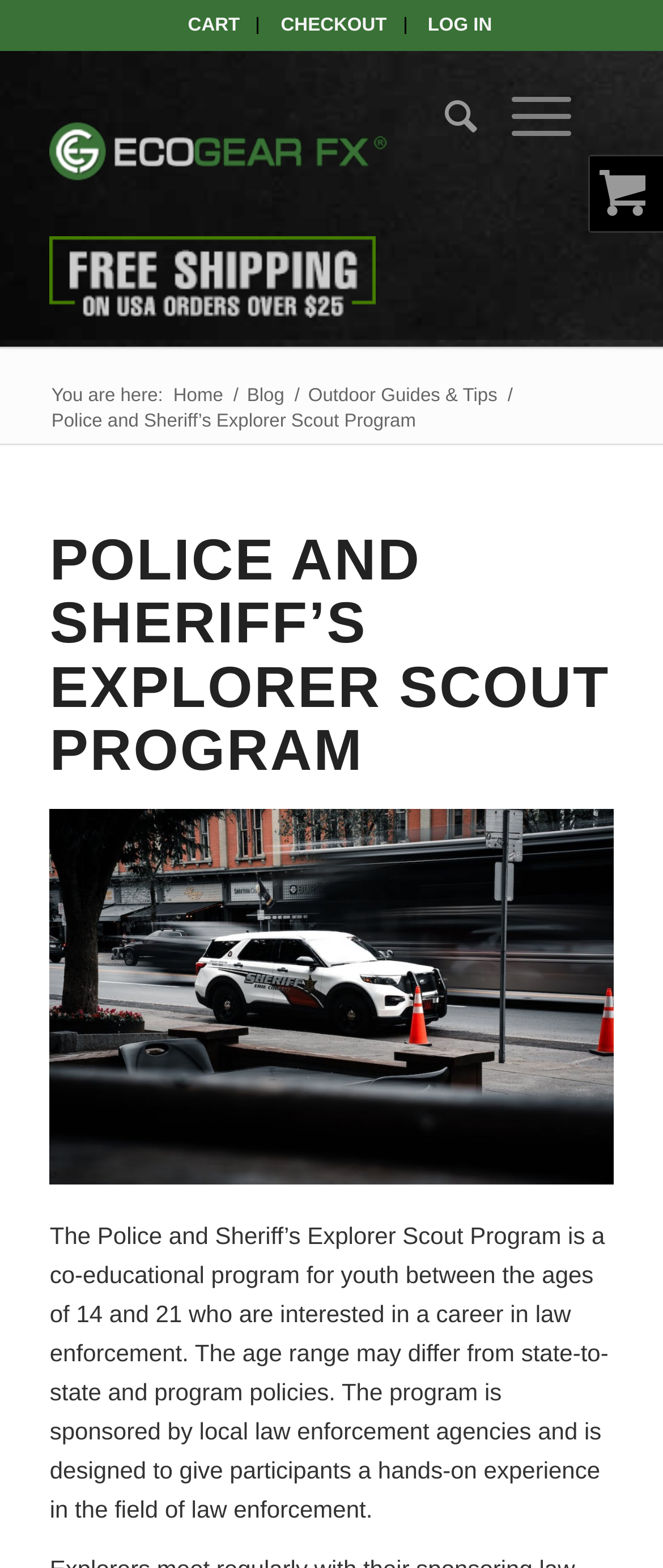Provide the bounding box coordinates of the UI element this sentence describes: "aria-label="EcoGear FX"".

[0.075, 0.053, 0.585, 0.14]